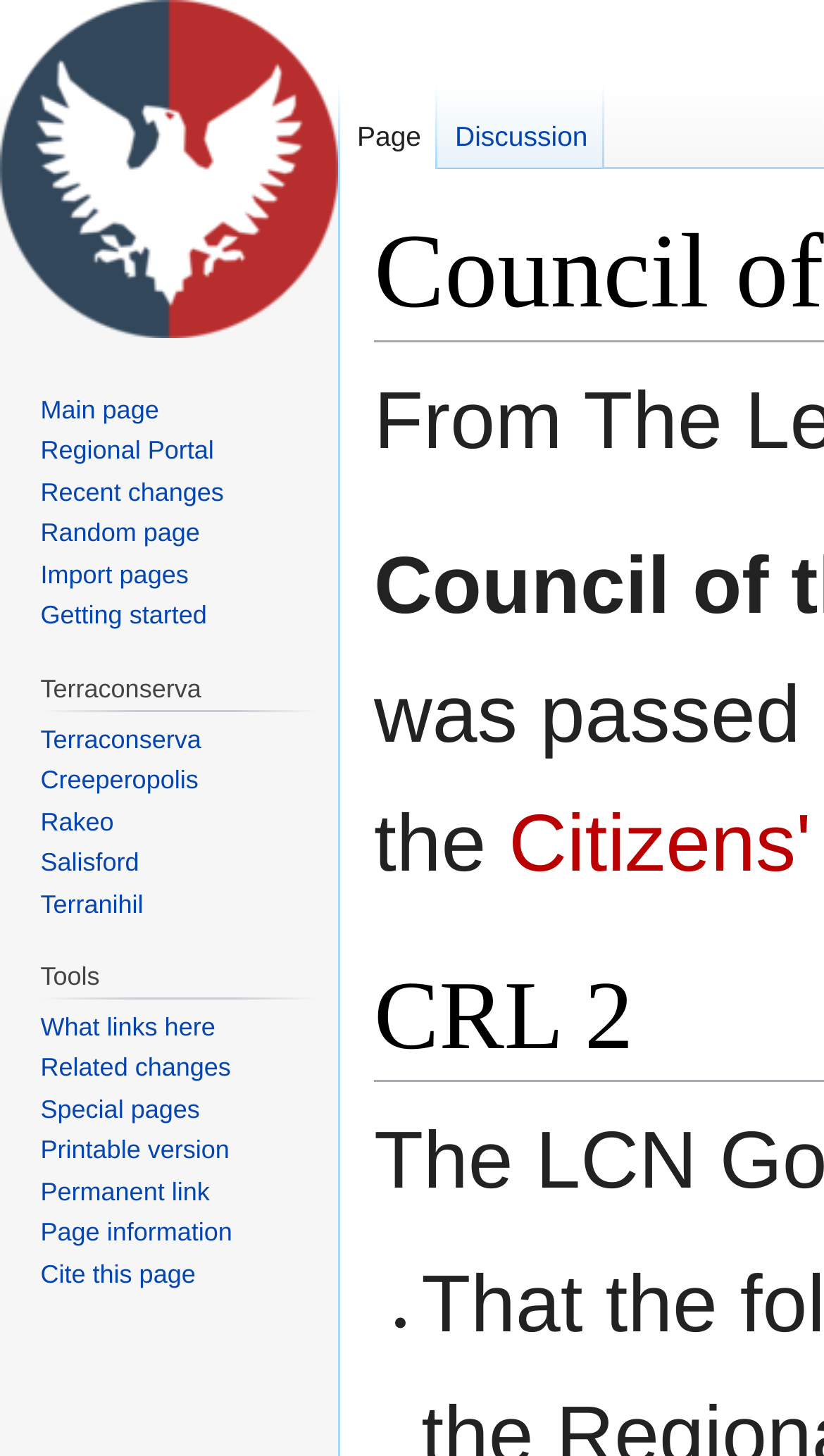From the webpage screenshot, predict the bounding box of the UI element that matches this description: "Cite this page".

[0.049, 0.865, 0.237, 0.885]